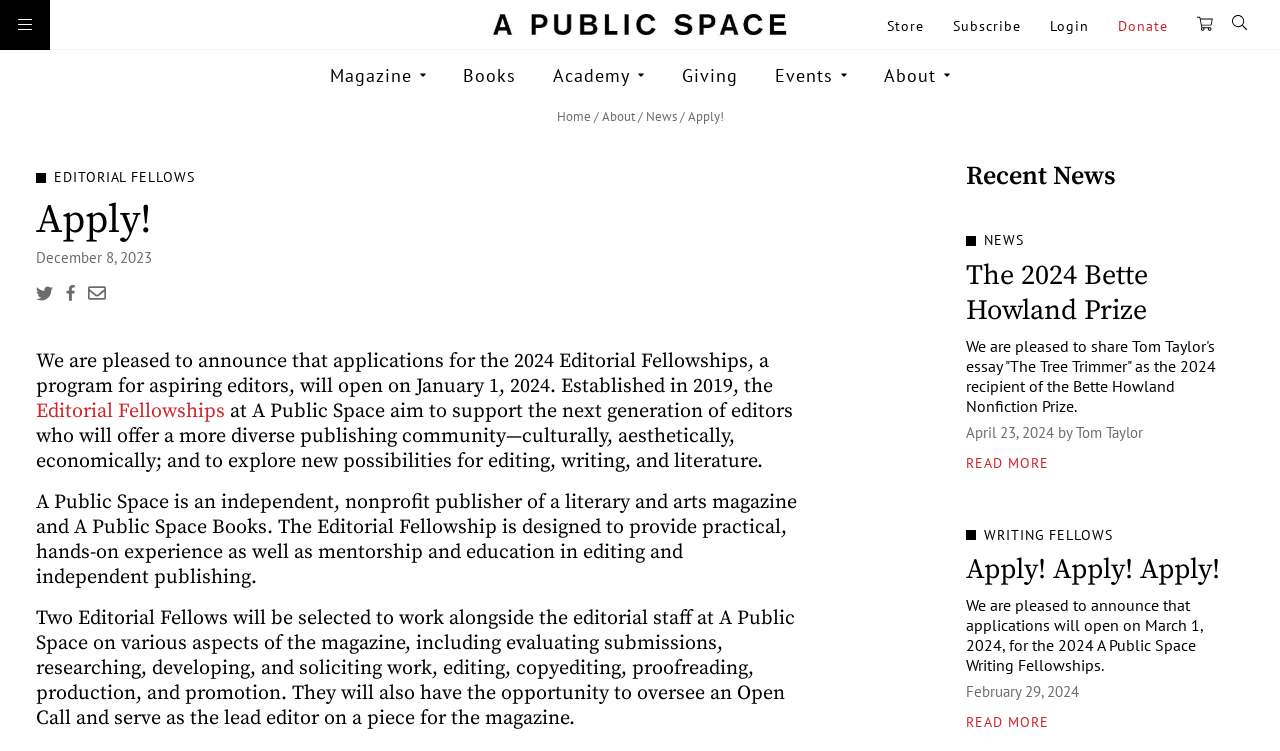Please find the bounding box coordinates of the element that needs to be clicked to perform the following instruction: "Apply for Editorial Fellowships". The bounding box coordinates should be four float numbers between 0 and 1, represented as [left, top, right, bottom].

[0.028, 0.464, 0.604, 0.531]